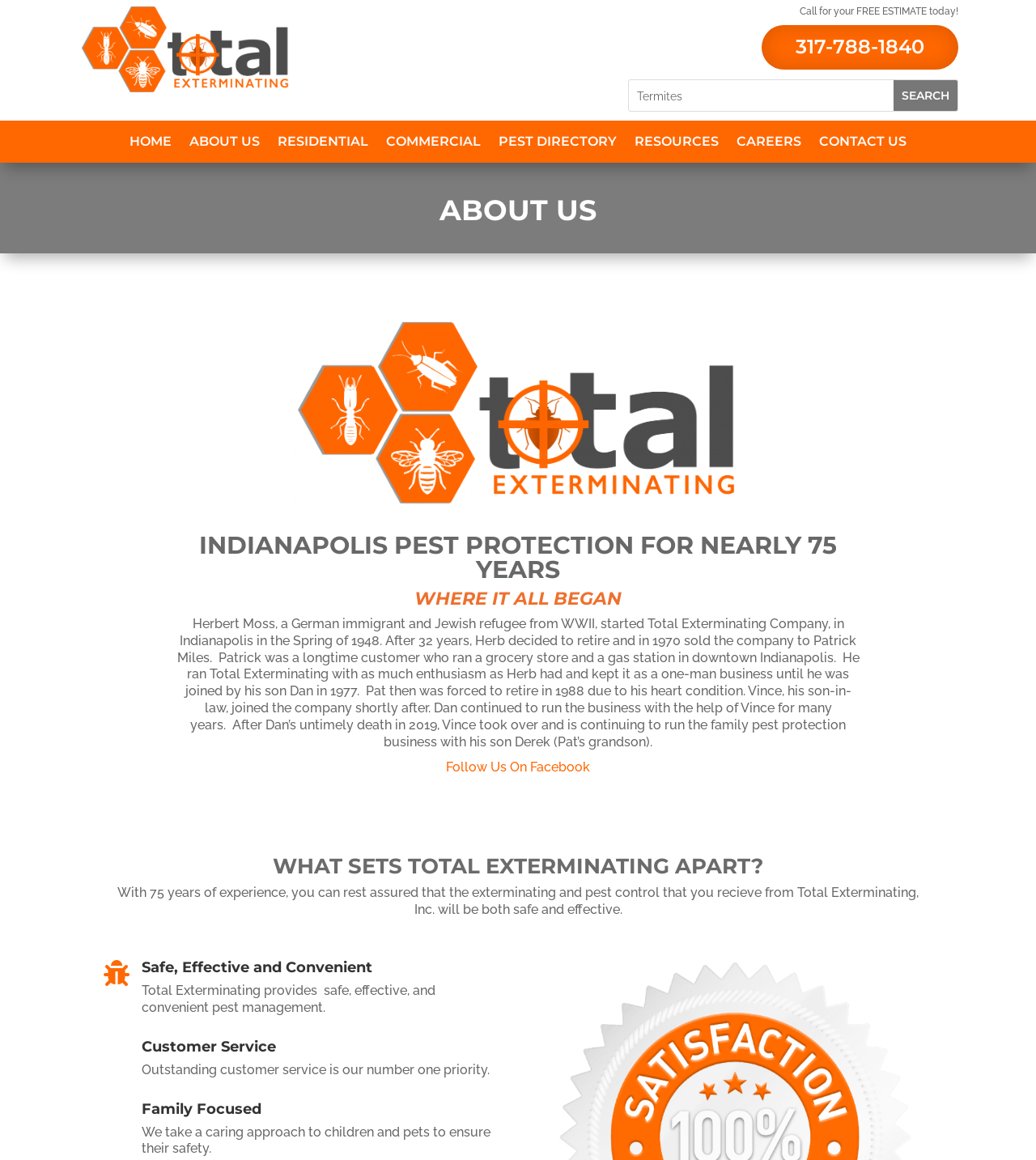Given the element description, predict the bounding box coordinates in the format (top-left x, top-left y, bottom-right x, bottom-right y), using floating point numbers between 0 and 1: About Us

[0.183, 0.117, 0.251, 0.133]